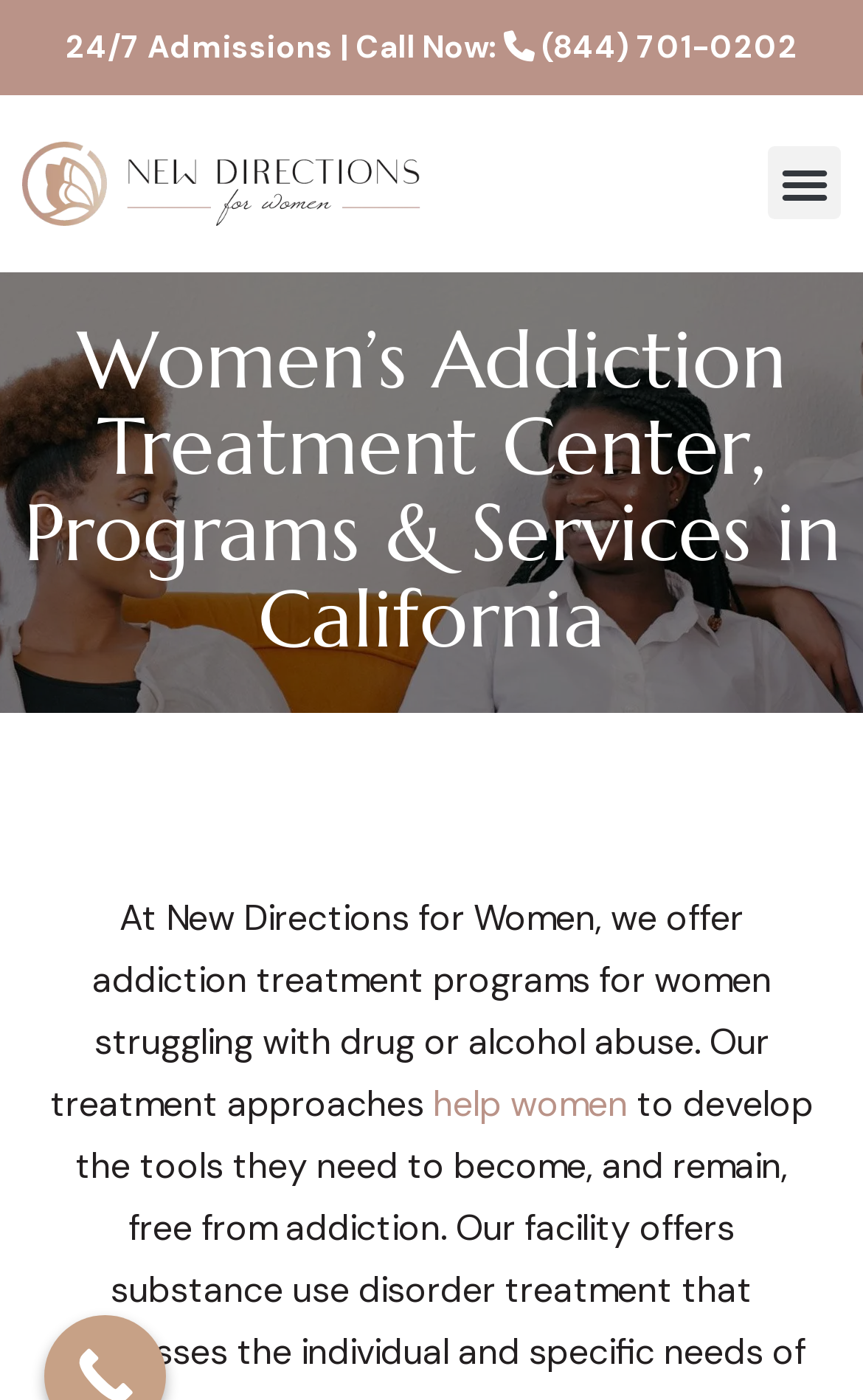What is the phone number for 24/7 admissions?
Provide a short answer using one word or a brief phrase based on the image.

(844) 701-0202